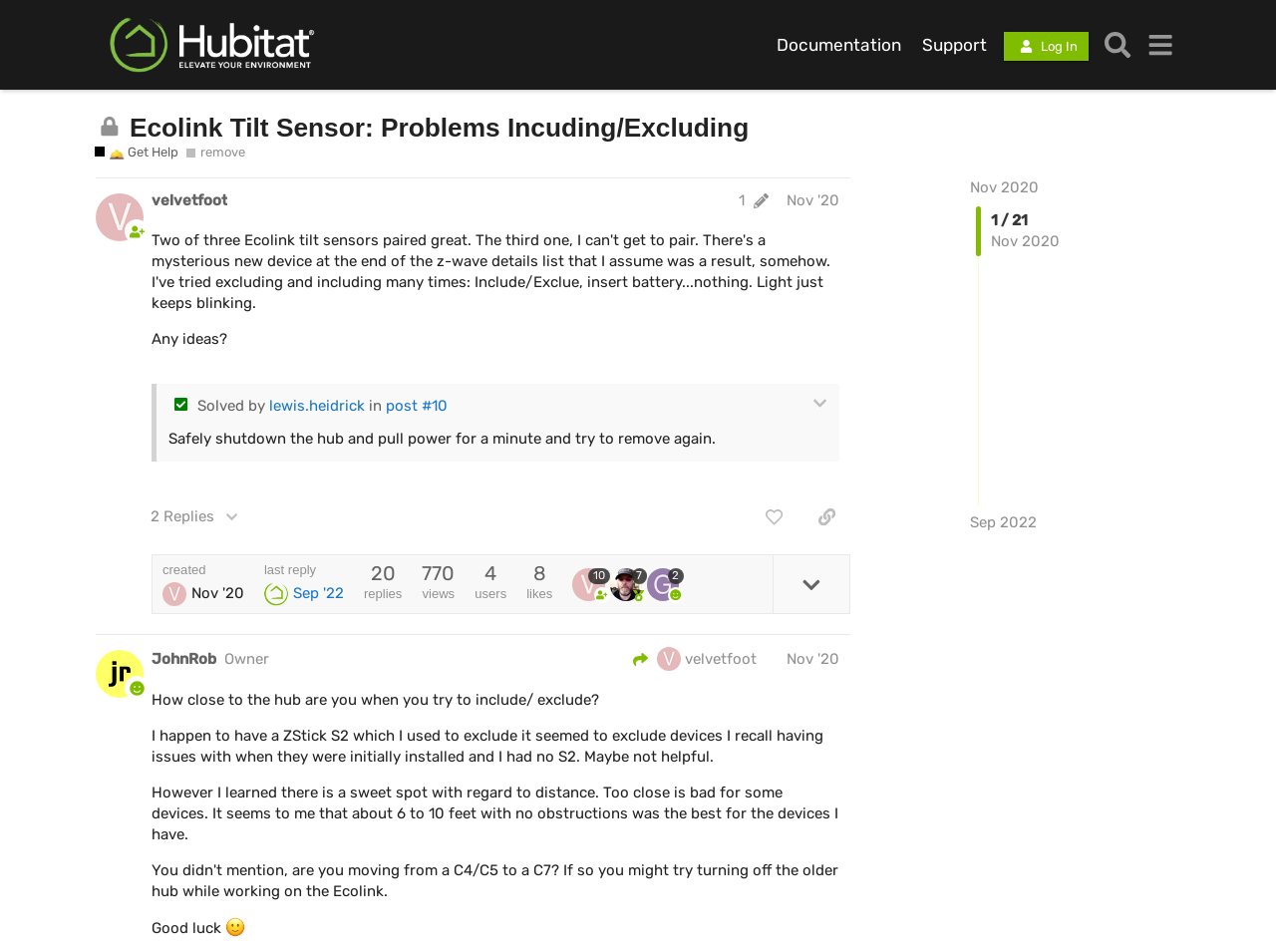How many replies does this post have?
Refer to the image and give a detailed answer to the query.

The button 'This post has 2 replies' indicates that this post has 2 replies. This information is also supported by the presence of multiple posts in the discussion thread.